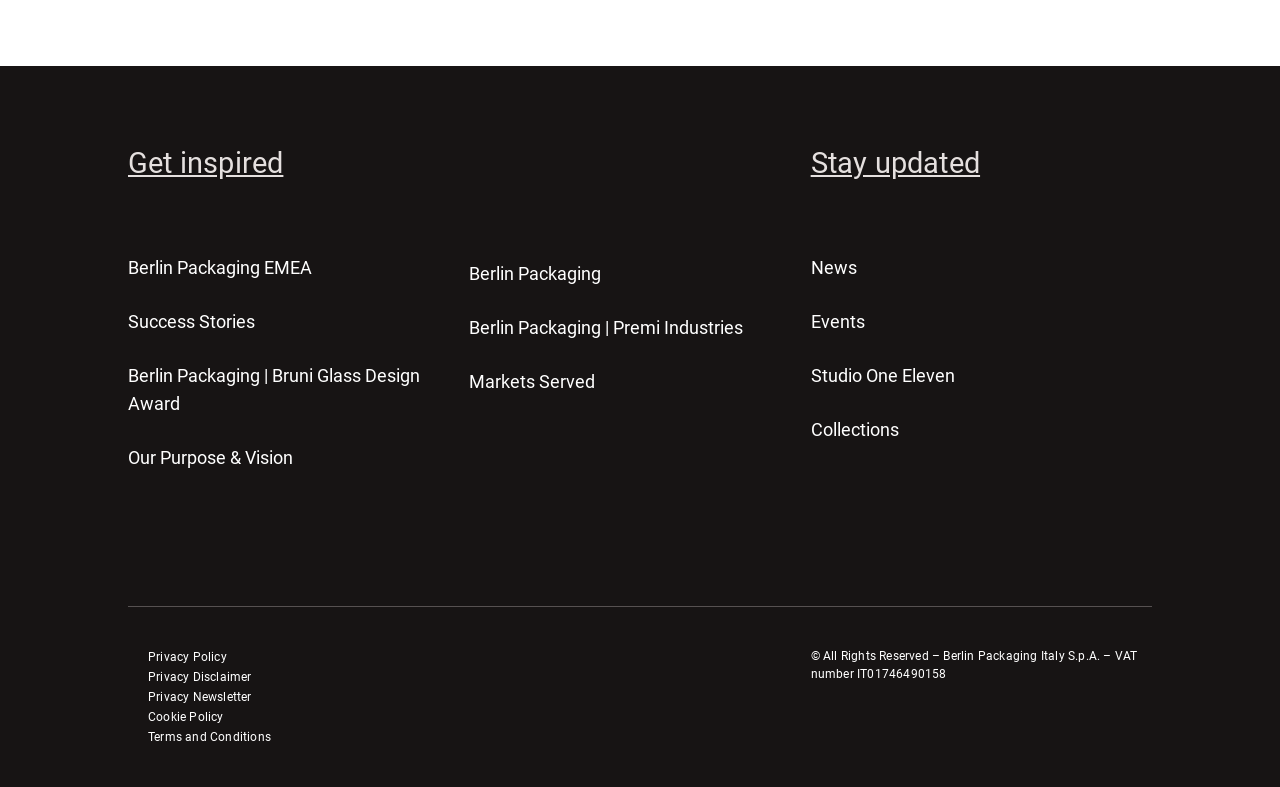Extract the bounding box coordinates of the UI element described: "Our Purpose & Vision". Provide the coordinates in the format [left, top, right, bottom] with values ranging from 0 to 1.

[0.1, 0.548, 0.359, 0.616]